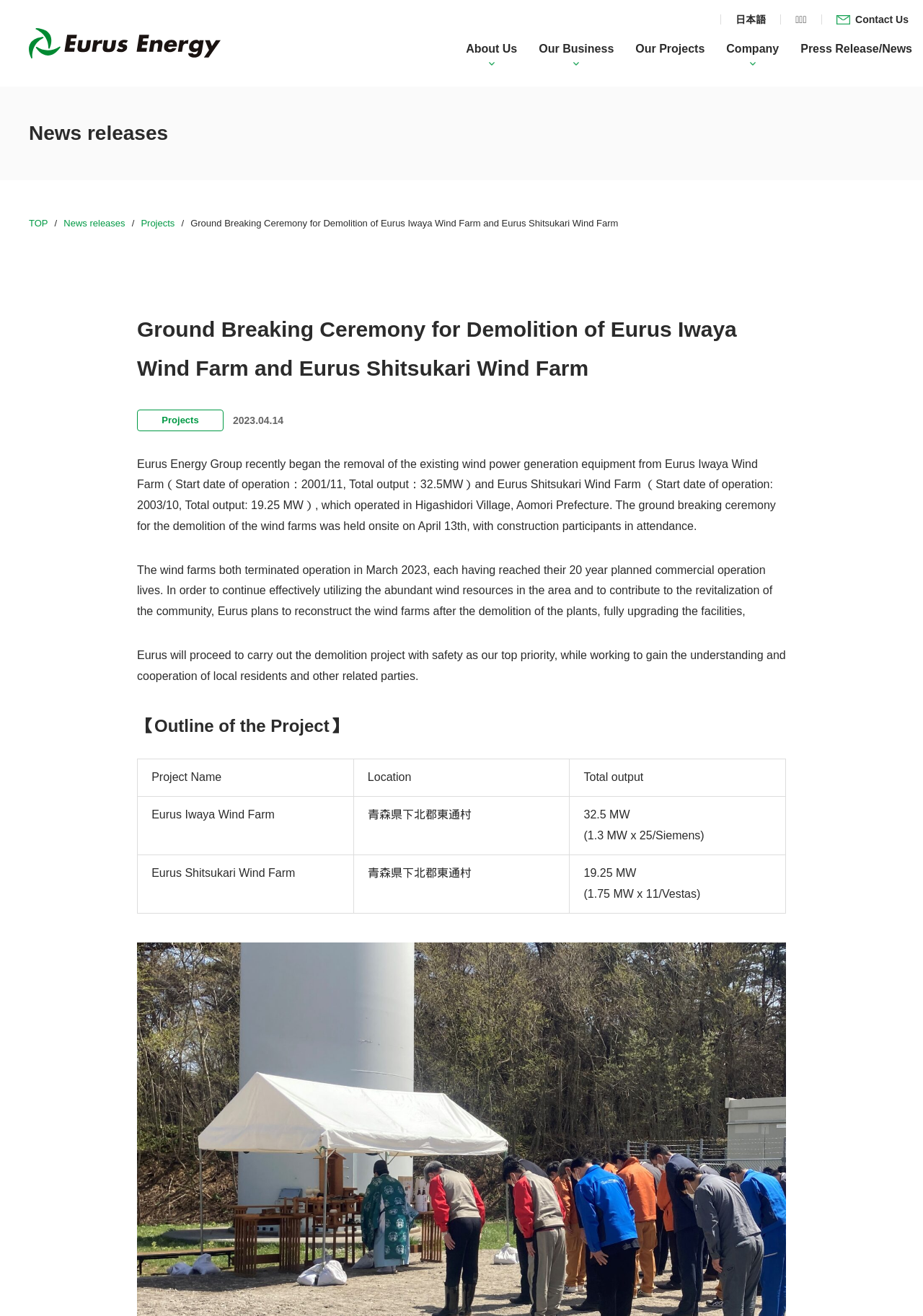Please locate the bounding box coordinates of the element that should be clicked to complete the given instruction: "View the article 'Fragment Shader Interlock Performance (α Compositing)'".

None